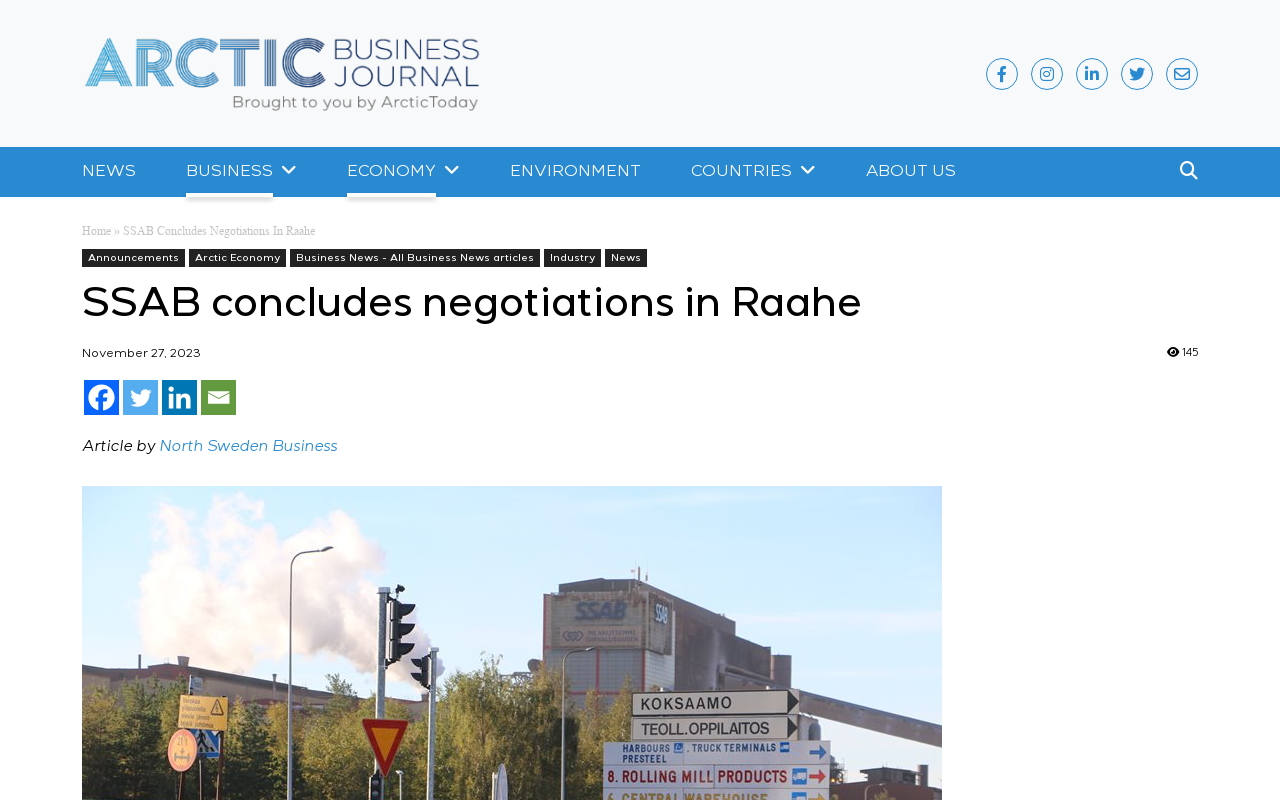Offer a detailed explanation of the webpage layout and contents.

The webpage appears to be a news article page, with the title "SSAB concludes negotiations in Raahe" prominently displayed at the top. Below the title, there is a date "November 27, 2023" indicating when the article was published.

At the top-left corner, there is a logo of "ArcticToday" with a link to the website. Next to the logo, there are several links to different categories, including "NEWS", "BUSINESS", "ECONOMY", "ENVIRONMENT", "COUNTRIES", and "ABOUT US".

On the top-right corner, there are five social media links, including Facebook, Twitter, Linkedin, and Email, allowing users to share the article on various platforms.

The main content of the article is located below the title, with the text "Article by North Sweden Business" indicating the author of the article. The article itself is not fully described in the accessibility tree, but it appears to be a news article discussing SSAB's negotiations in Raahe, Finland.

There are also several links to related articles or categories, including "Announcements", "Arctic Economy", "Business News", "Industry", and "News", which are located below the main content area.

At the bottom-right corner, there is a counter displaying the number "145", which may indicate the number of views or comments on the article.